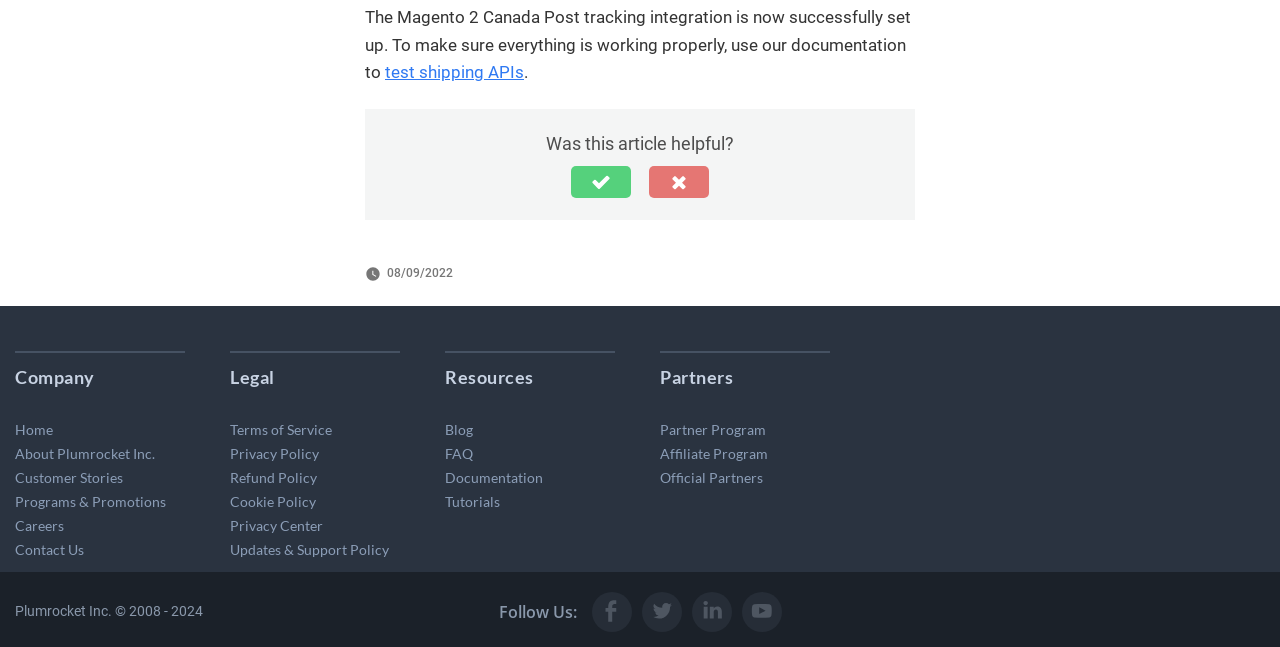How many buttons are there in the article?
Answer briefly with a single word or phrase based on the image.

2